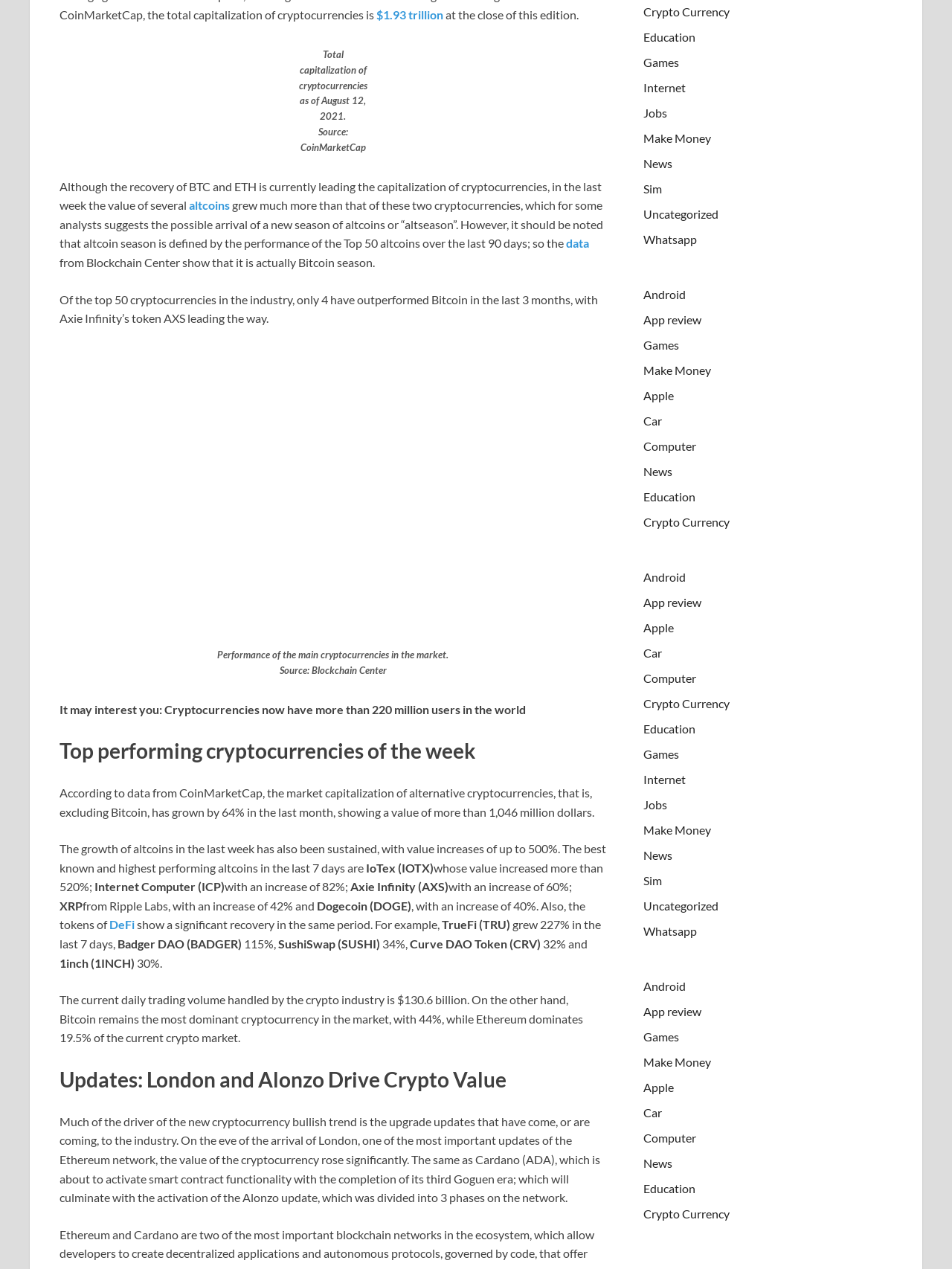Bounding box coordinates are specified in the format (top-left x, top-left y, bottom-right x, bottom-right y). All values are floating point numbers bounded between 0 and 1. Please provide the bounding box coordinate of the region this sentence describes: Games

[0.676, 0.266, 0.713, 0.277]